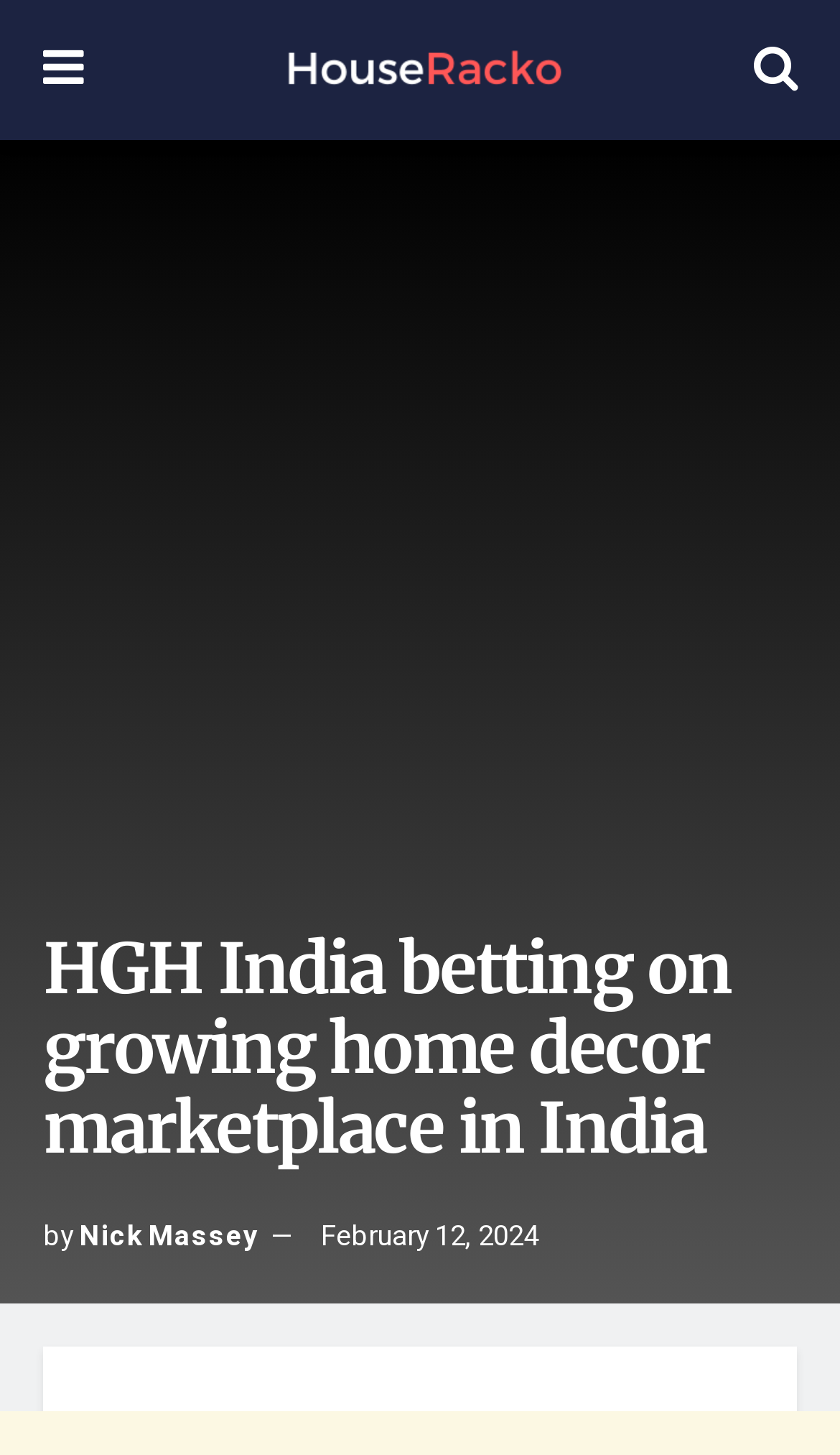What is the purpose of the '' icon?
From the image, respond with a single word or phrase.

Menu